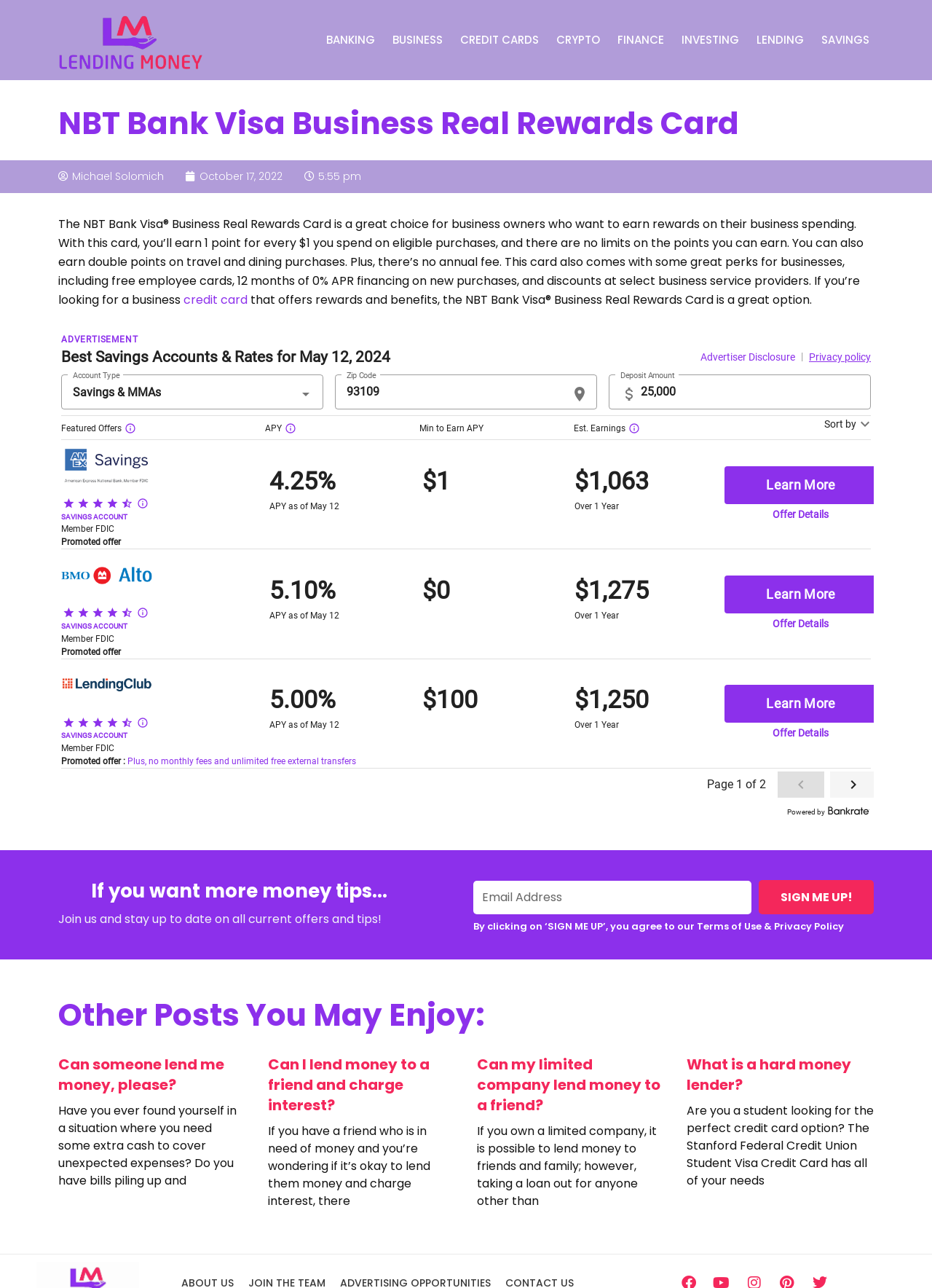Pinpoint the bounding box coordinates of the element you need to click to execute the following instruction: "Enter email address". The bounding box should be represented by four float numbers between 0 and 1, in the format [left, top, right, bottom].

[0.508, 0.684, 0.806, 0.71]